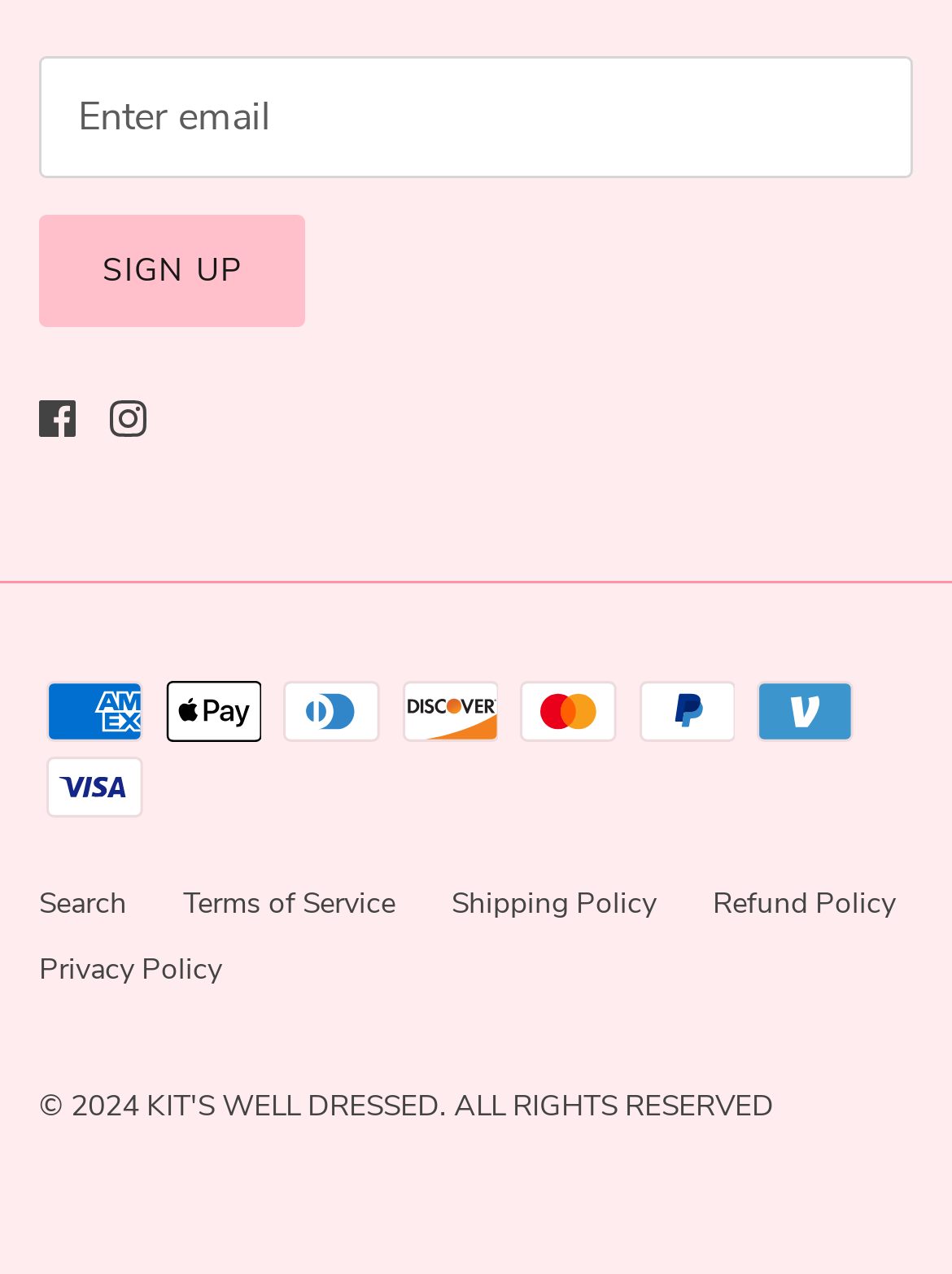Refer to the image and provide an in-depth answer to the question:
What is the copyright year?

The webpage has a StaticText element with the content '© 2024', which indicates the copyright year.